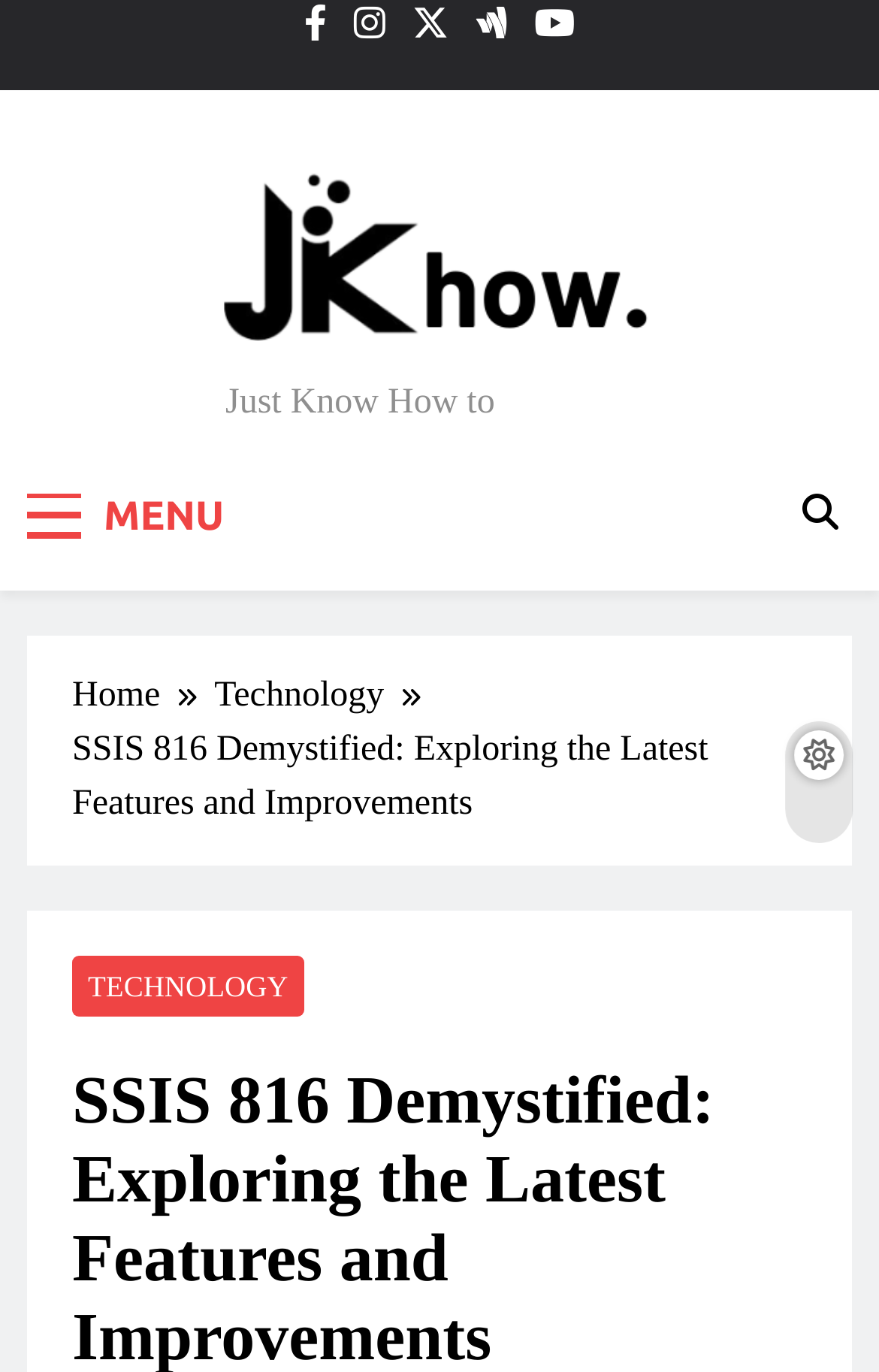Describe all the key features of the webpage in detail.

The webpage is about SSIS 816, a data integration tool. At the top, there are five social media links, represented by icons, aligned horizontally. Below these icons, there is a profile section with a profile picture, a link to "JK How", and a text "Just Know How to". 

On the left side, there is a "MENU" button. On the right side, there is a search icon button. 

The main content area has a navigation section, also known as breadcrumbs, which shows the path "Home" > "Technology" > "SSIS 816 Demystified: Exploring the Latest Features and Improvements". This section also contains a link to "TECHNOLOGY" at the bottom.